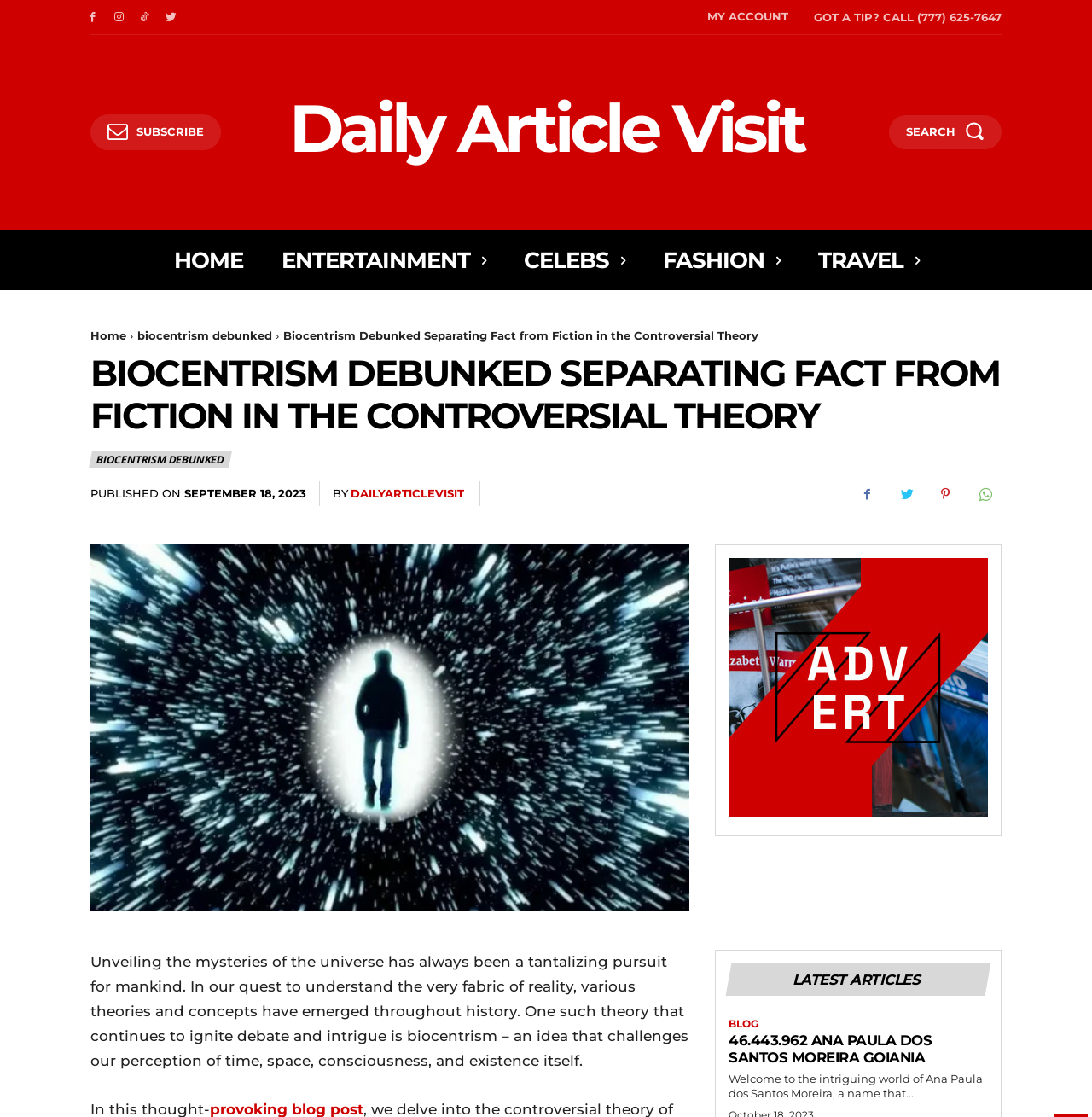What is the name of the website?
Please ensure your answer to the question is detailed and covers all necessary aspects.

I determined the name of the website by looking at the link element with the text 'Daily Article Visit' at the top of the webpage, which suggests that it is the title of the website.